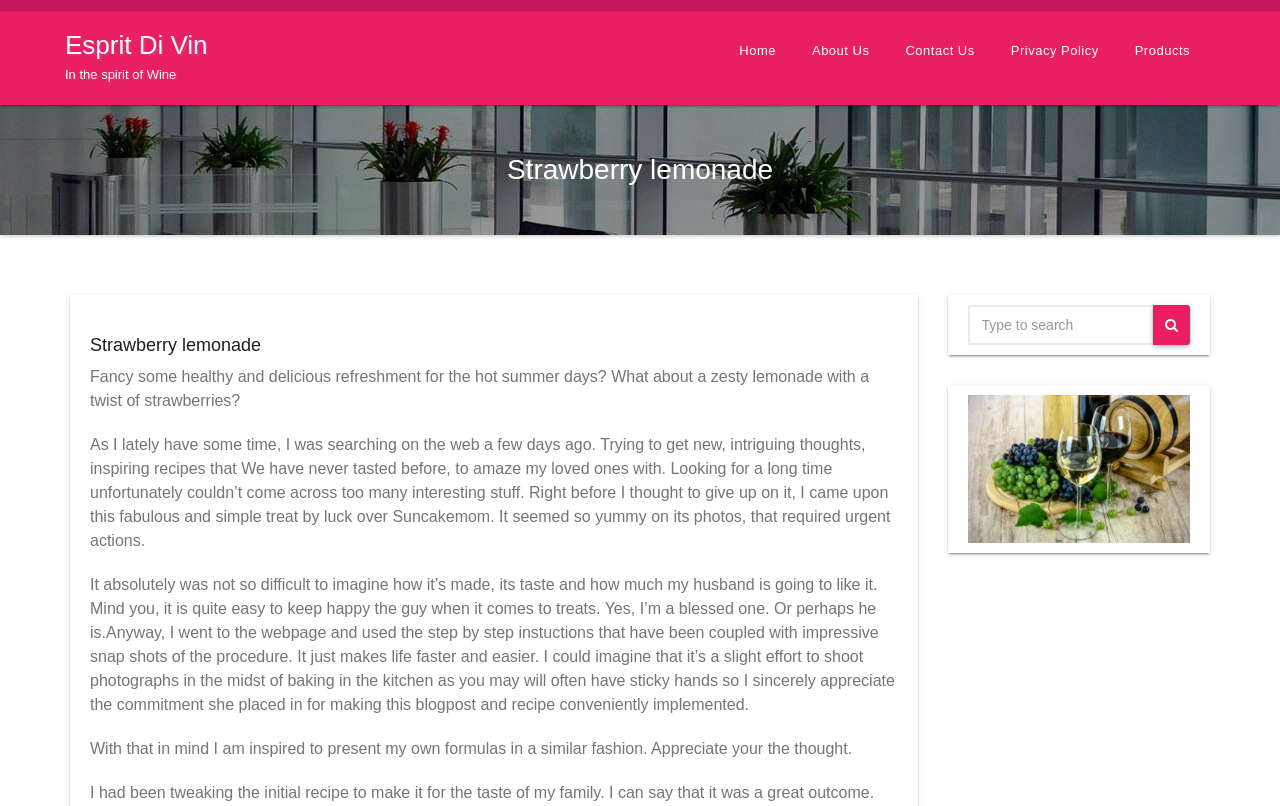Please indicate the bounding box coordinates of the element's region to be clicked to achieve the instruction: "Click on the 'Strawberry lemonade' link". Provide the coordinates as four float numbers between 0 and 1, i.e., [left, top, right, bottom].

[0.07, 0.416, 0.204, 0.44]